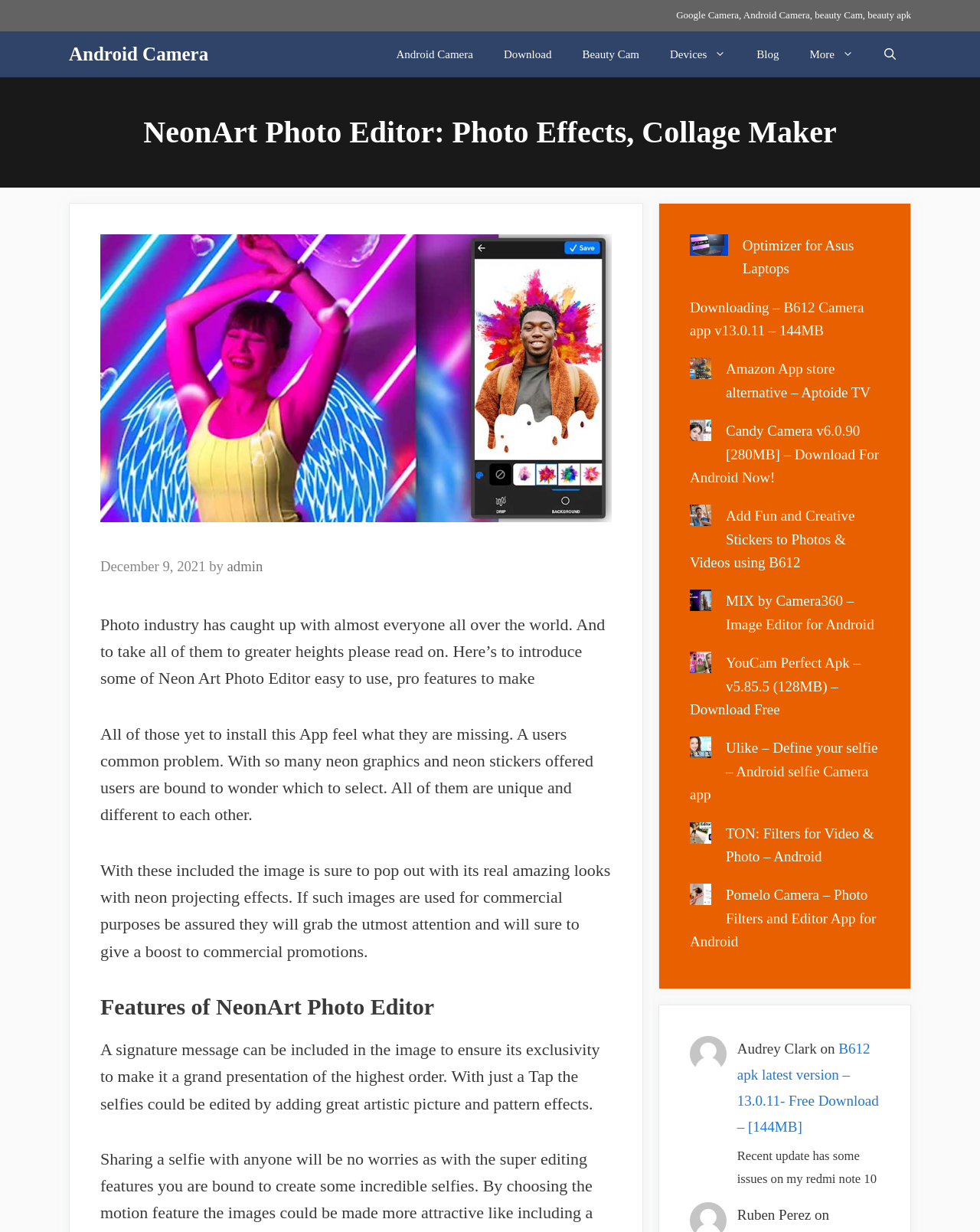Please find the bounding box coordinates of the section that needs to be clicked to achieve this instruction: "Click the 'Final ruling on anti-circumvention investigation of ammonium sulfate in Mexico' link".

None